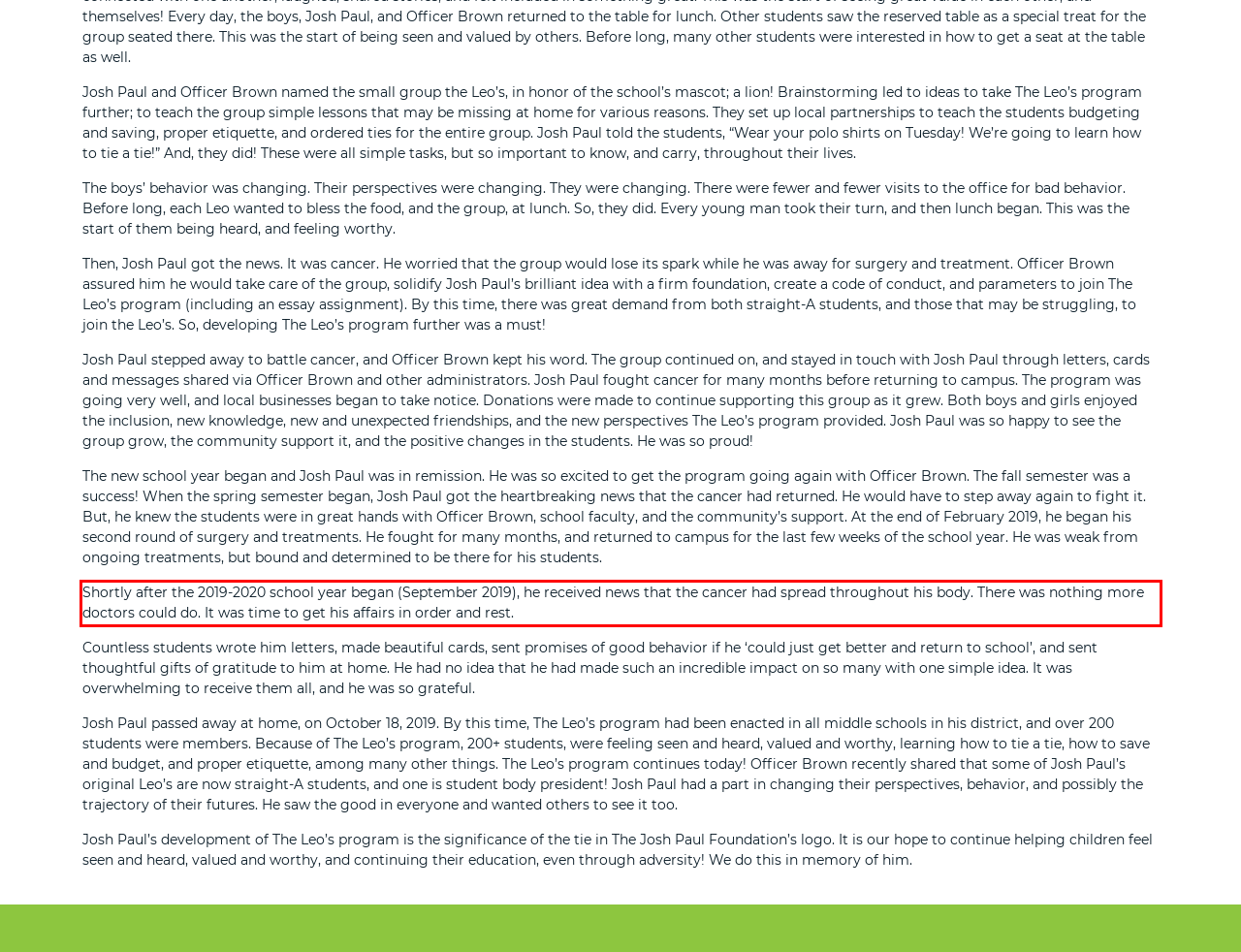You are looking at a screenshot of a webpage with a red rectangle bounding box. Use OCR to identify and extract the text content found inside this red bounding box.

Shortly after the 2019-2020 school year began (September 2019), he received news that the cancer had spread throughout his body. There was nothing more doctors could do. It was time to get his affairs in order and rest.